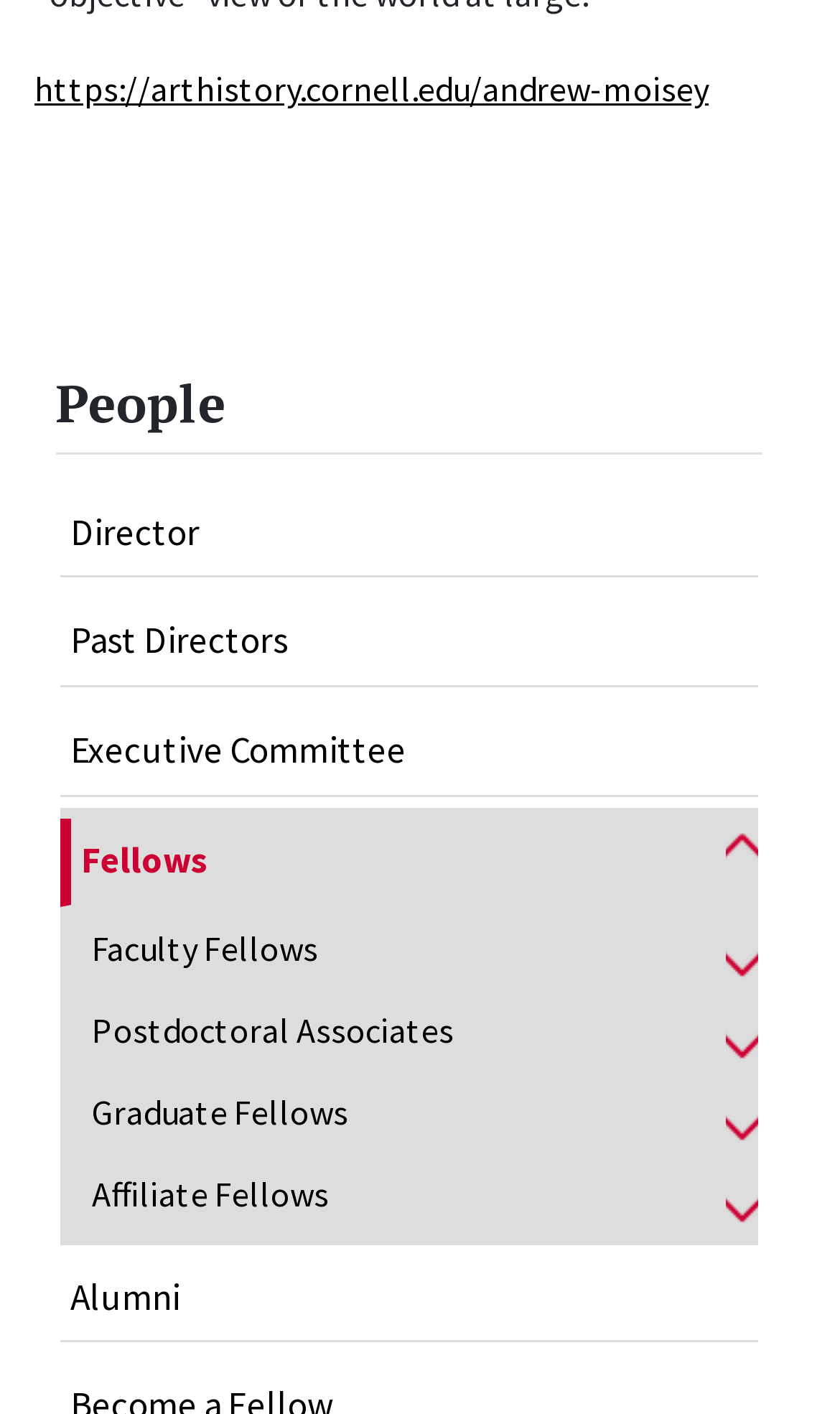Using the given element description, provide the bounding box coordinates (top-left x, top-left y, bottom-right x, bottom-right y) for the corresponding UI element in the screenshot: parent_node: Affiliate Fellows aria-label="ACCORDEONMENUCK_TOGGLER_LABEL"

[0.865, 0.815, 0.904, 0.873]